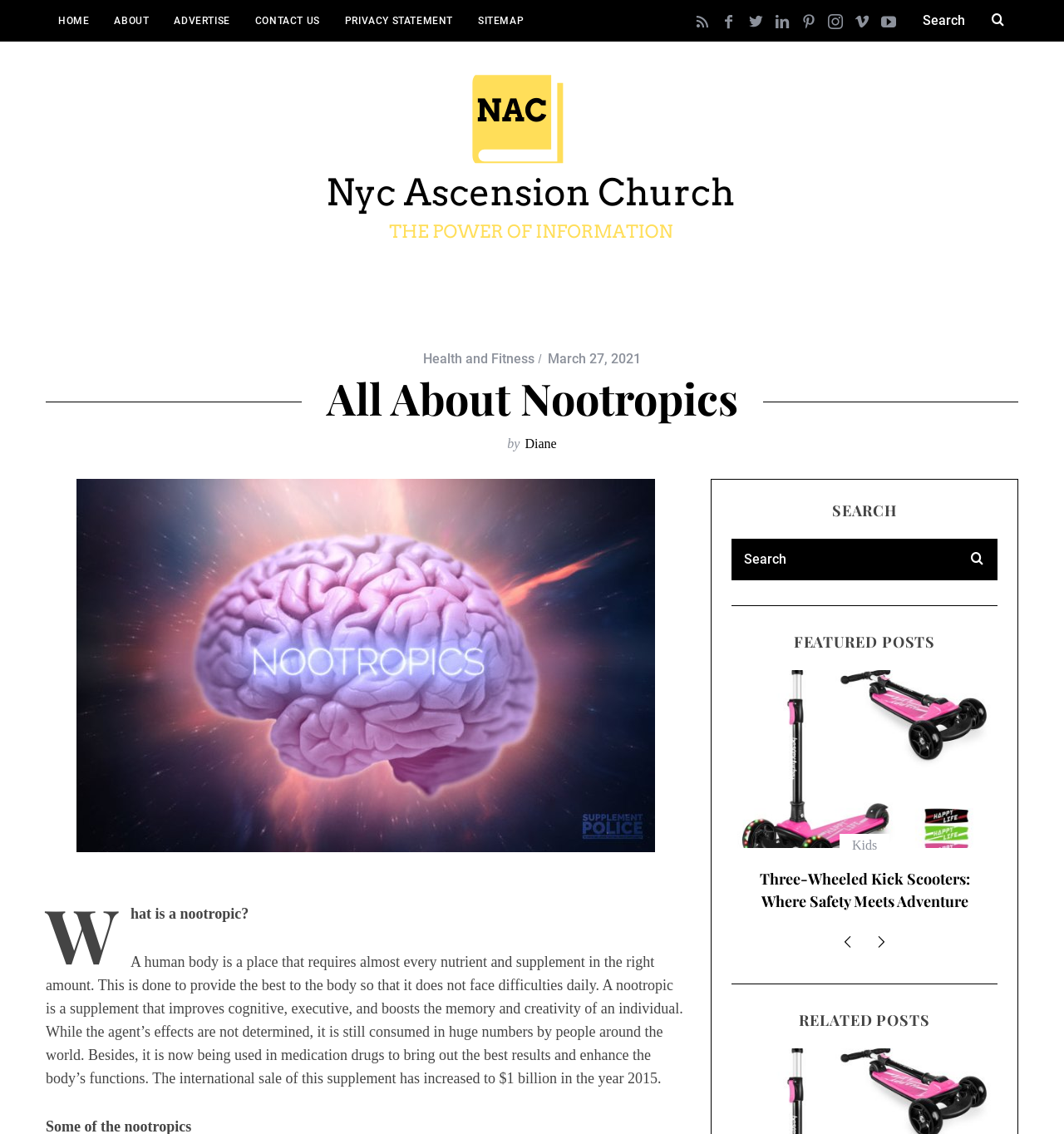Please identify the bounding box coordinates of the element I should click to complete this instruction: 'Learn about Nootropics'. The coordinates should be given as four float numbers between 0 and 1, like this: [left, top, right, bottom].

[0.283, 0.328, 0.717, 0.374]